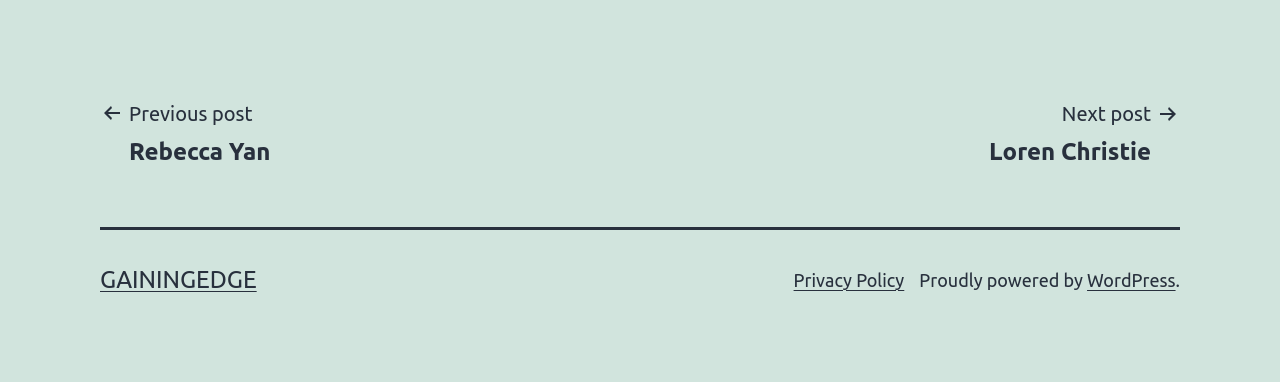Please provide the bounding box coordinate of the region that matches the element description: WordPress. Coordinates should be in the format (top-left x, top-left y, bottom-right x, bottom-right y) and all values should be between 0 and 1.

[0.849, 0.706, 0.918, 0.759]